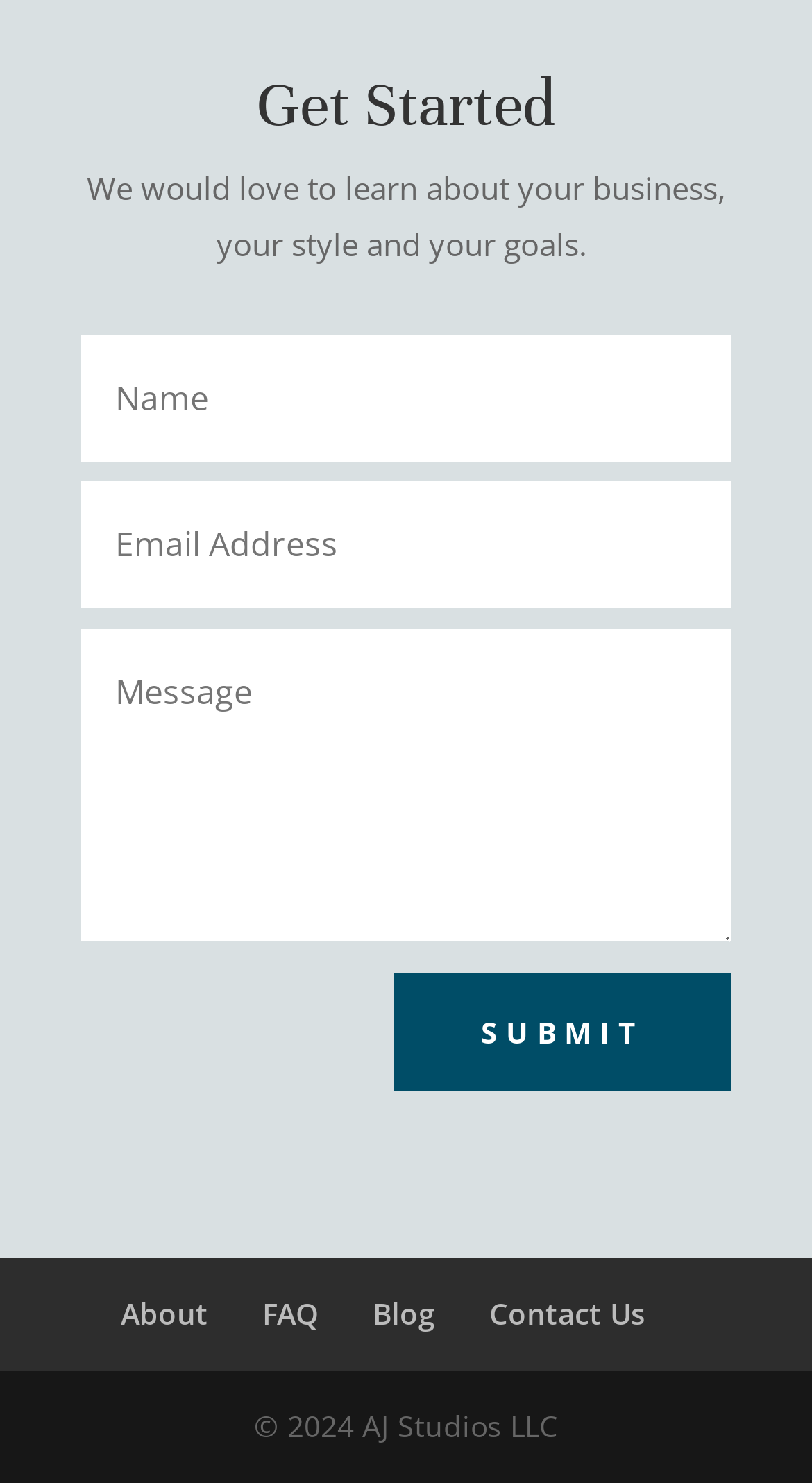Kindly determine the bounding box coordinates of the area that needs to be clicked to fulfill this instruction: "Submit the form".

[0.485, 0.655, 0.9, 0.737]